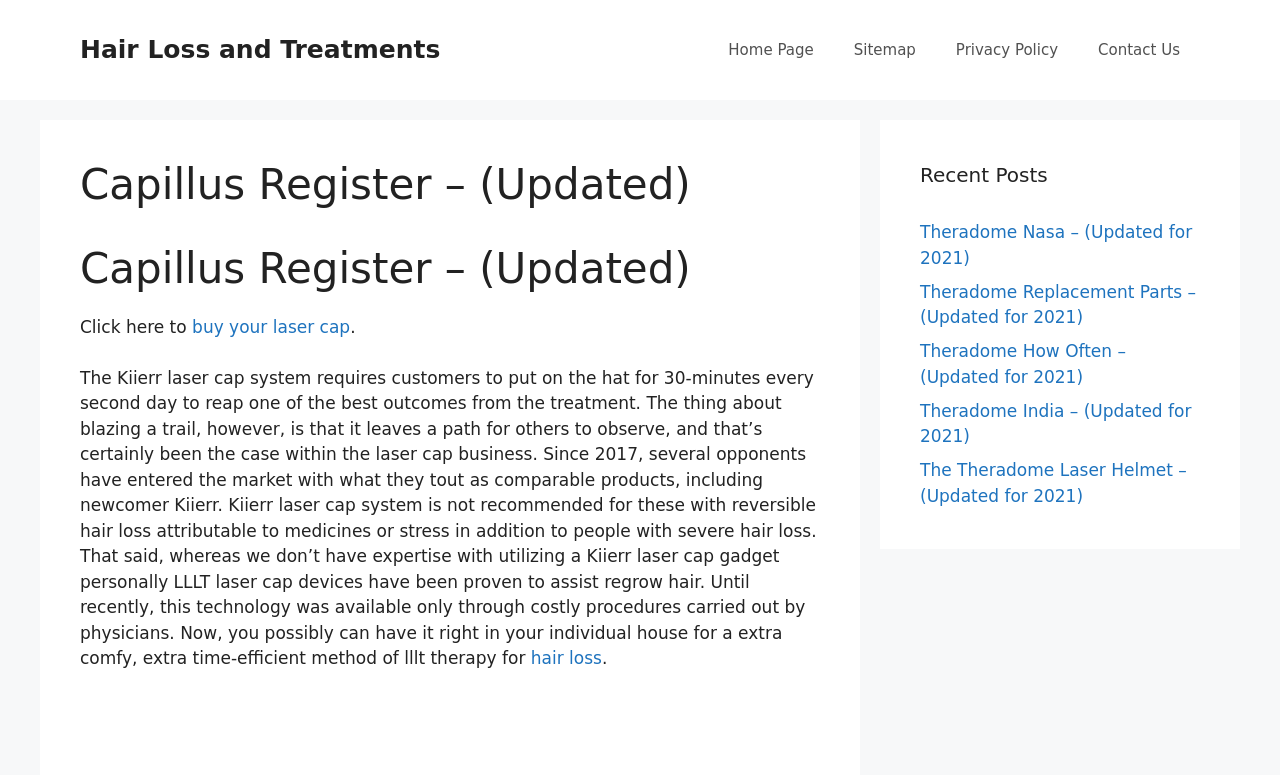Determine the bounding box coordinates of the element's region needed to click to follow the instruction: "Go to the Home Page". Provide these coordinates as four float numbers between 0 and 1, formatted as [left, top, right, bottom].

[0.553, 0.026, 0.651, 0.103]